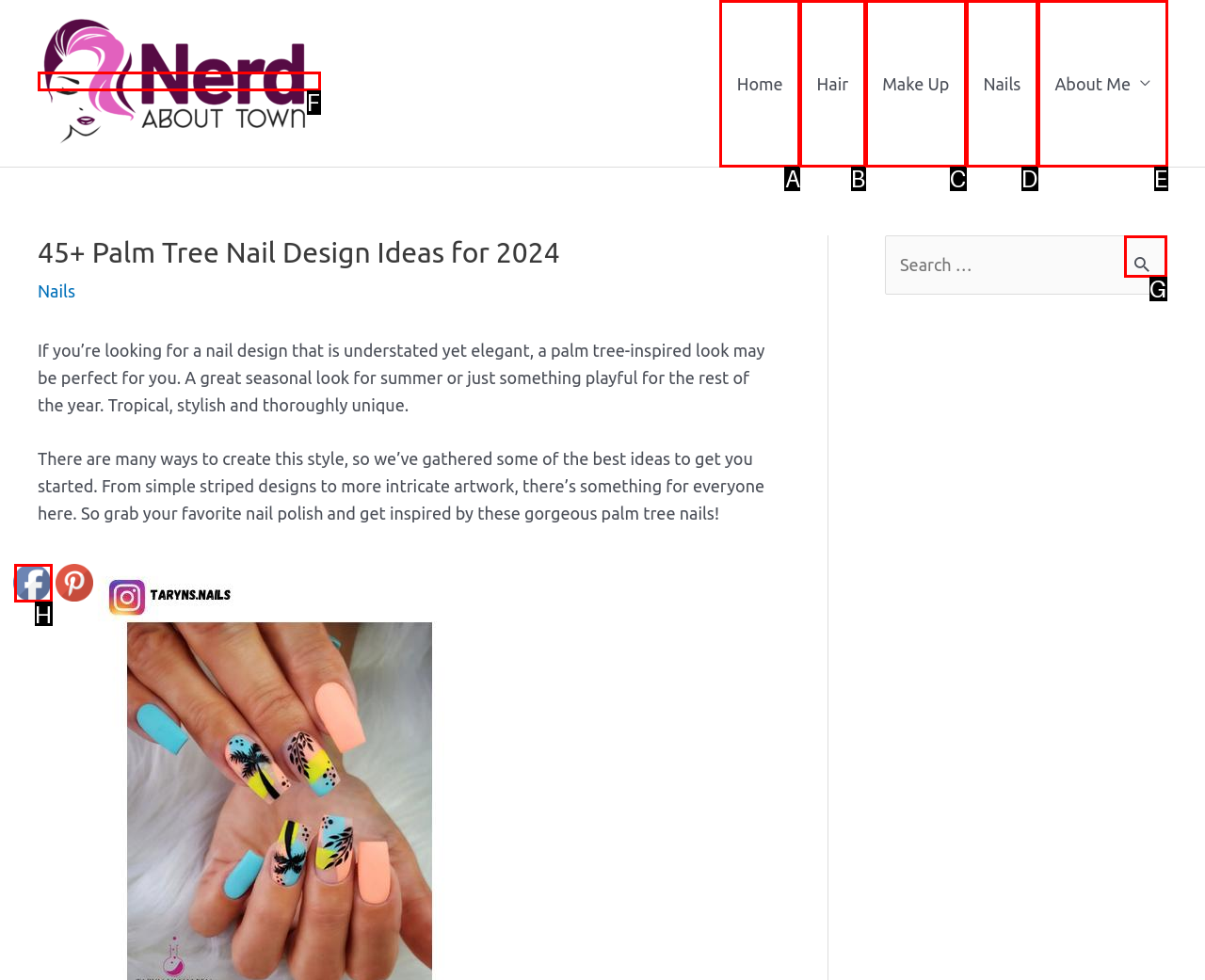Which option corresponds to the following element description: alt="Nerd About Town"?
Please provide the letter of the correct choice.

F